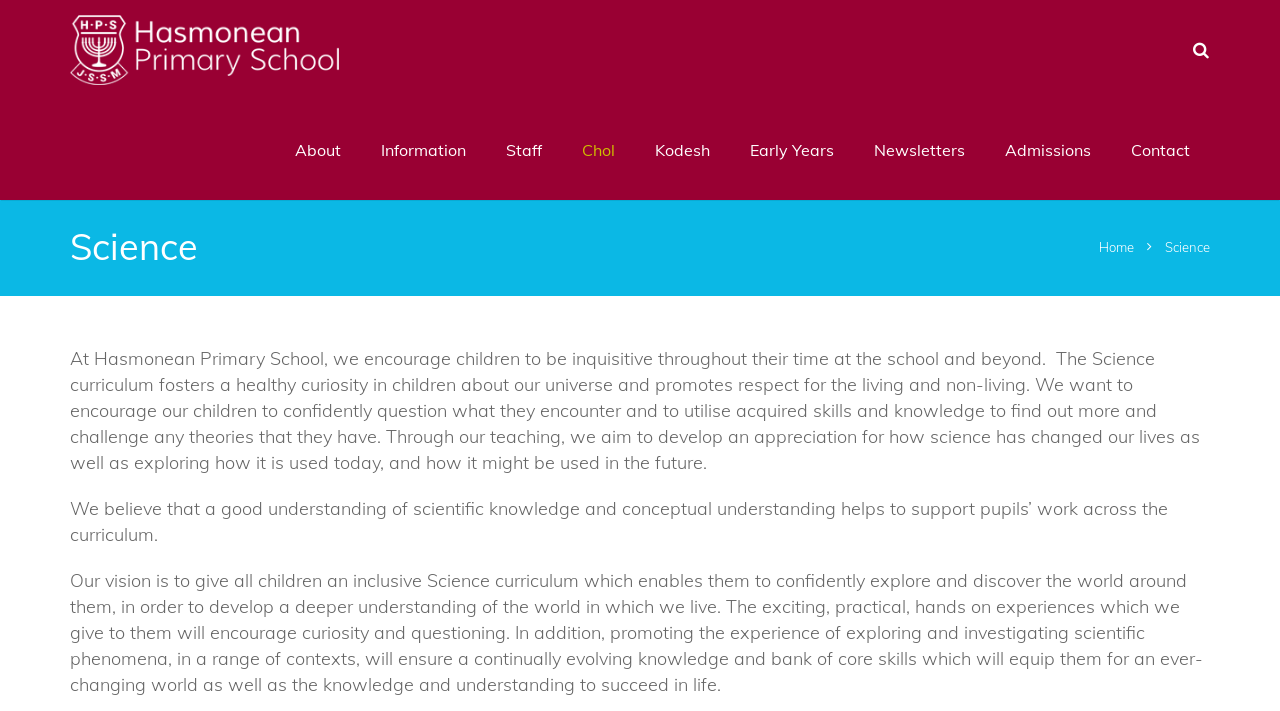Determine the bounding box coordinates of the region that needs to be clicked to achieve the task: "visit Admissions page".

[0.77, 0.176, 0.868, 0.246]